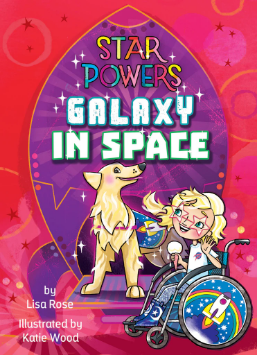Offer a detailed narrative of the image's content.

The image features the vibrant cover of the book titled "Star Powers: Galaxy in Space," authored by Lisa Rose and illustrated by Katie Wood. The artwork showcases a dynamic and colorful design, prominently displaying the title in bold, eye-catching letters. Central to the illustration is a young girl in a wheelchair, accompanied by a friendly dog, both set against a backdrop that suggests an adventurous space theme. The bright colors and whimsical style of the cover convey a sense of excitement and inclusivity, appealing to a young audience. This book is part of the Star Powers series, aimed at engaging children in imaginative storytelling while highlighting themes of friendship and exploration in a fun, accessible way.